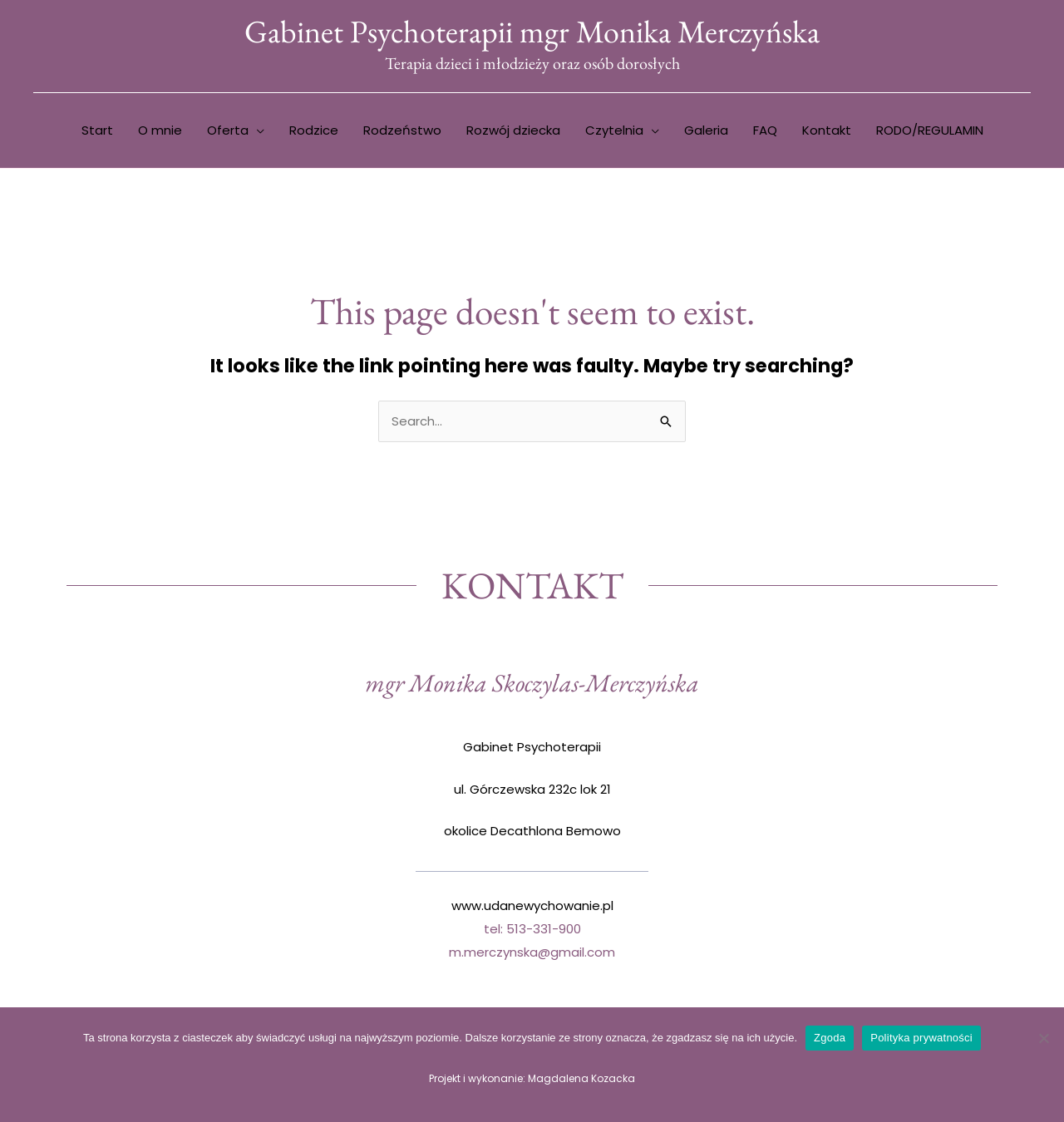What is the phone number of the psychotherapy office?
By examining the image, provide a one-word or phrase answer.

513-331-900